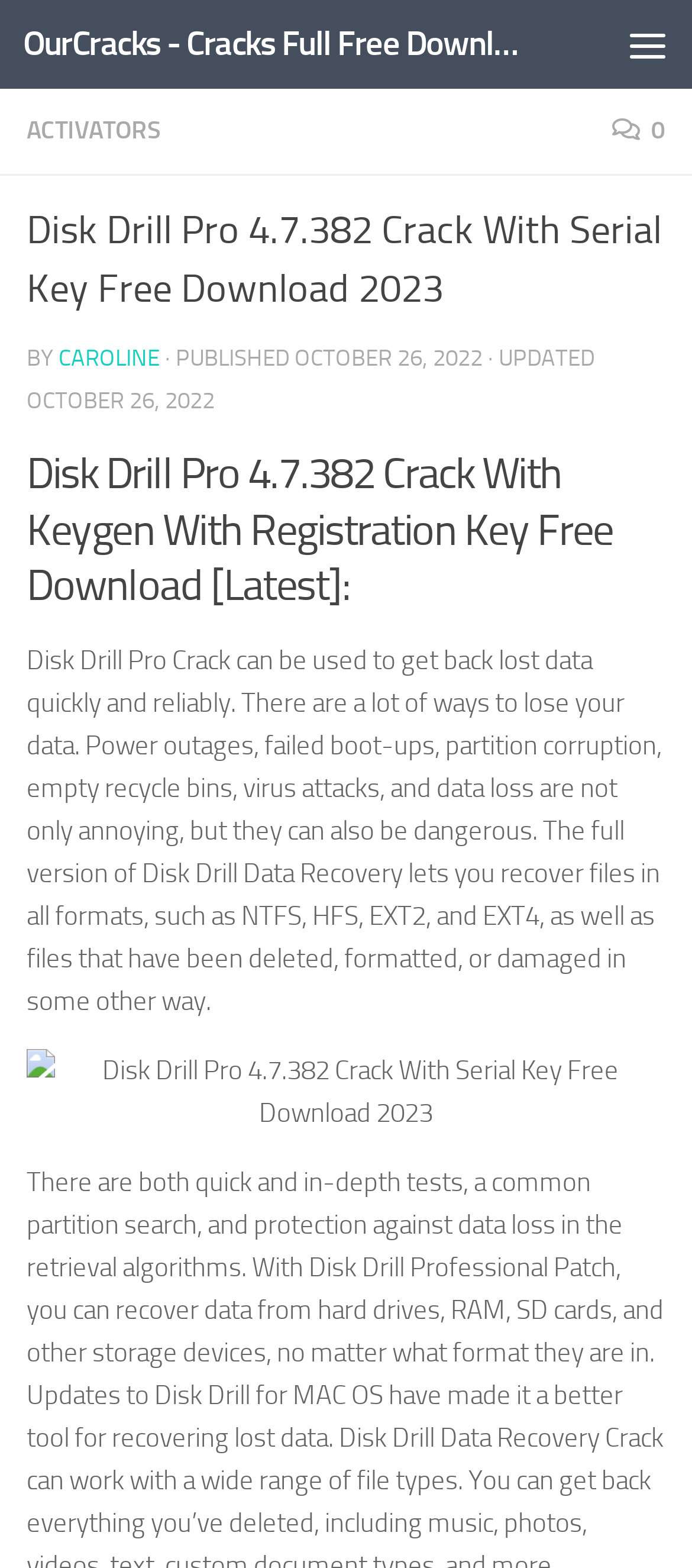Identify the title of the webpage and provide its text content.

Disk Drill Pro 4.7.382 Crack With Serial Key Free Download 2023